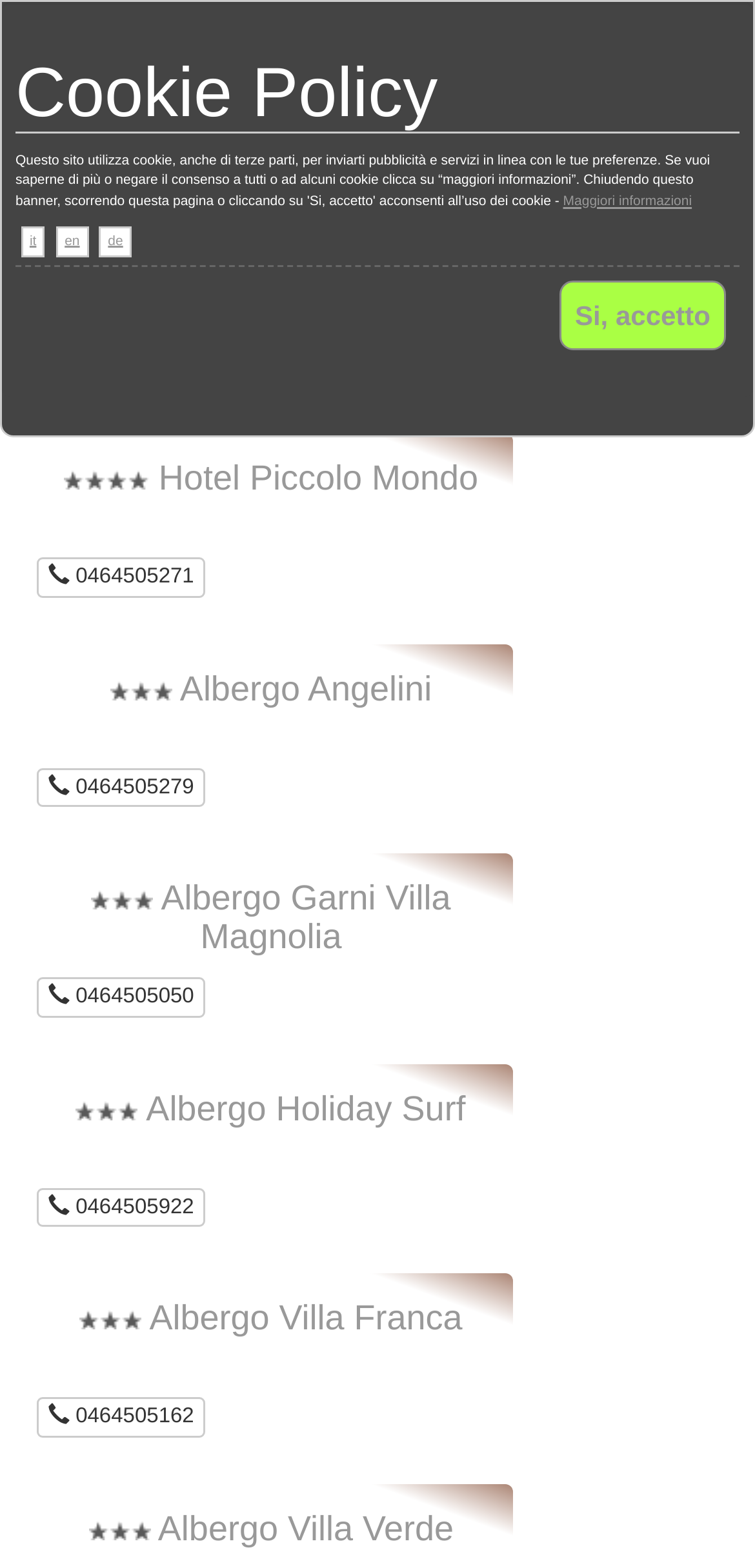Find and provide the bounding box coordinates for the UI element described with: "Albergo Garni Villa Magnolia".

[0.213, 0.56, 0.597, 0.61]